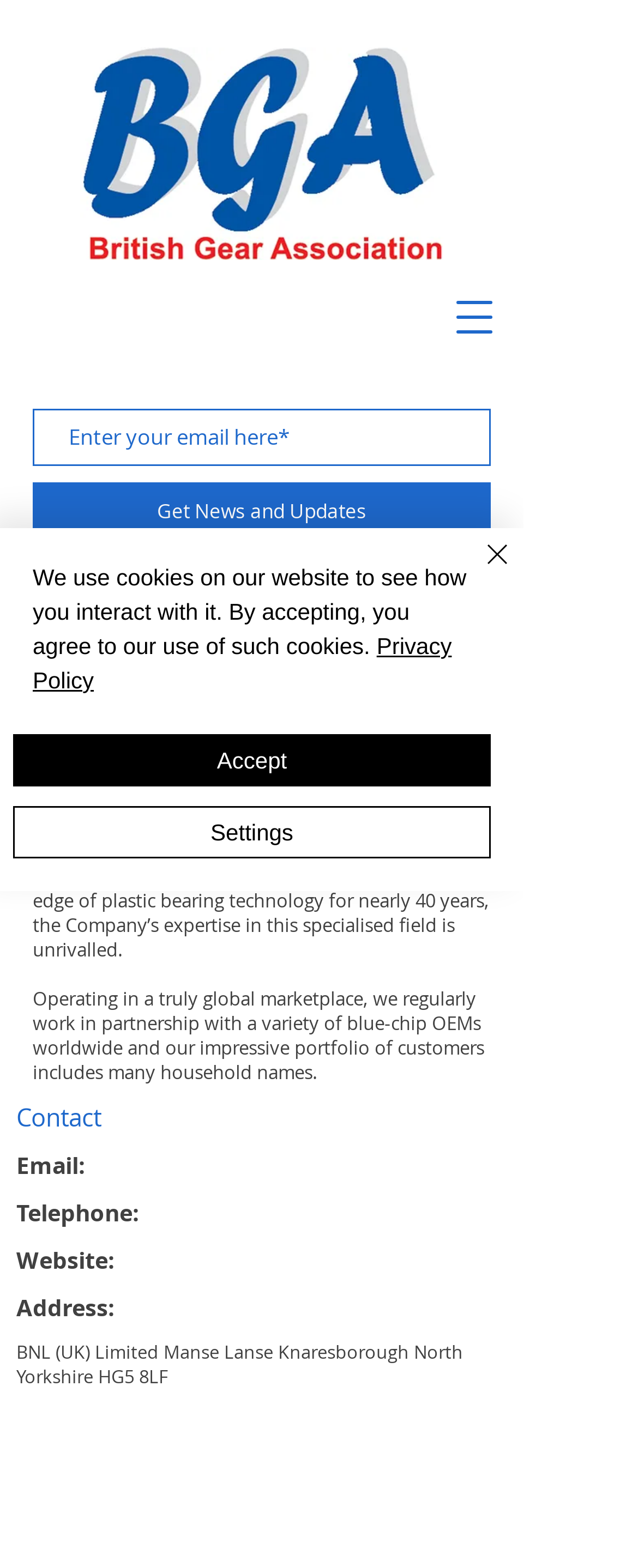What is the company's specialty?
Kindly give a detailed and elaborate answer to the question.

Based on the webpage content, it is mentioned that 'BNL specialises in the design and manufacture of plastic bearings, technical mouldings and associated sub-assemblies that offer many advantages over the traditional steel bearing.' This indicates that the company's specialty is plastic bearings.